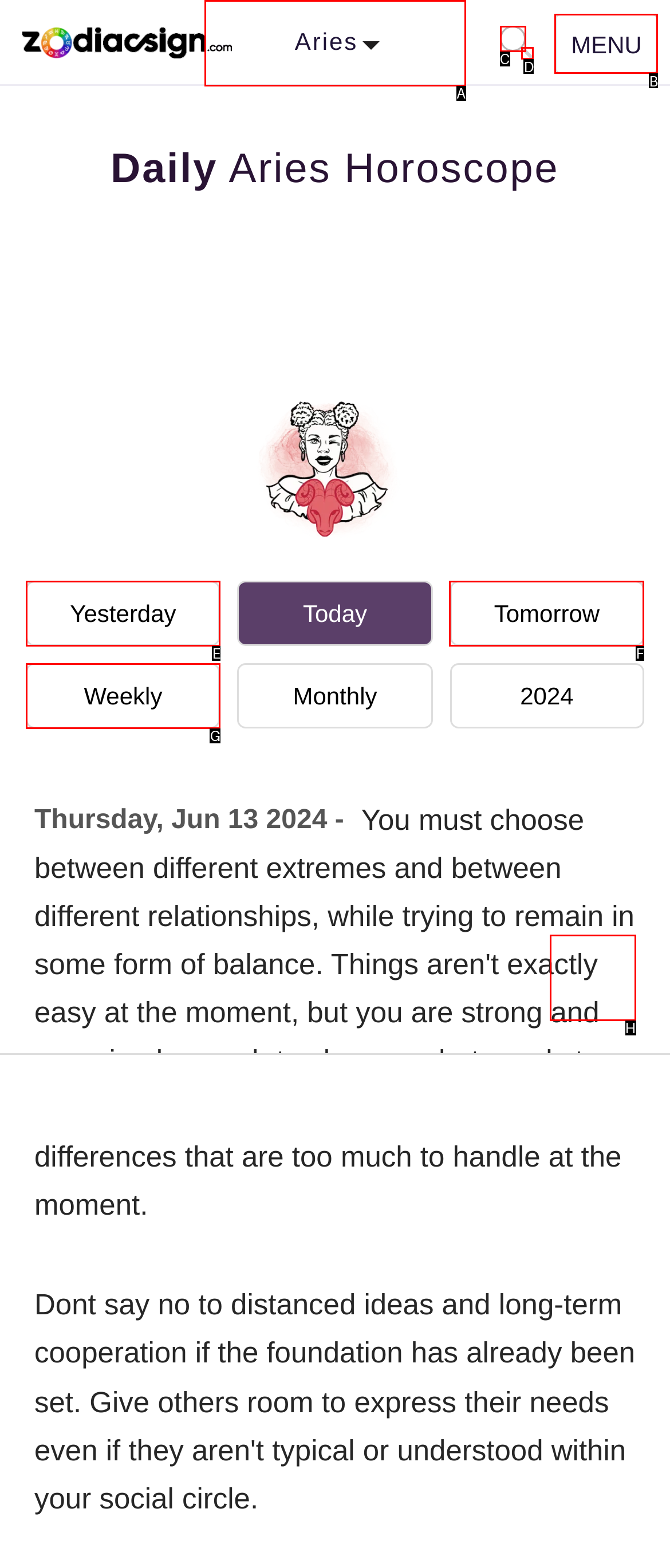Decide which letter you need to select to fulfill the task: Open navigation menu
Answer with the letter that matches the correct option directly.

B